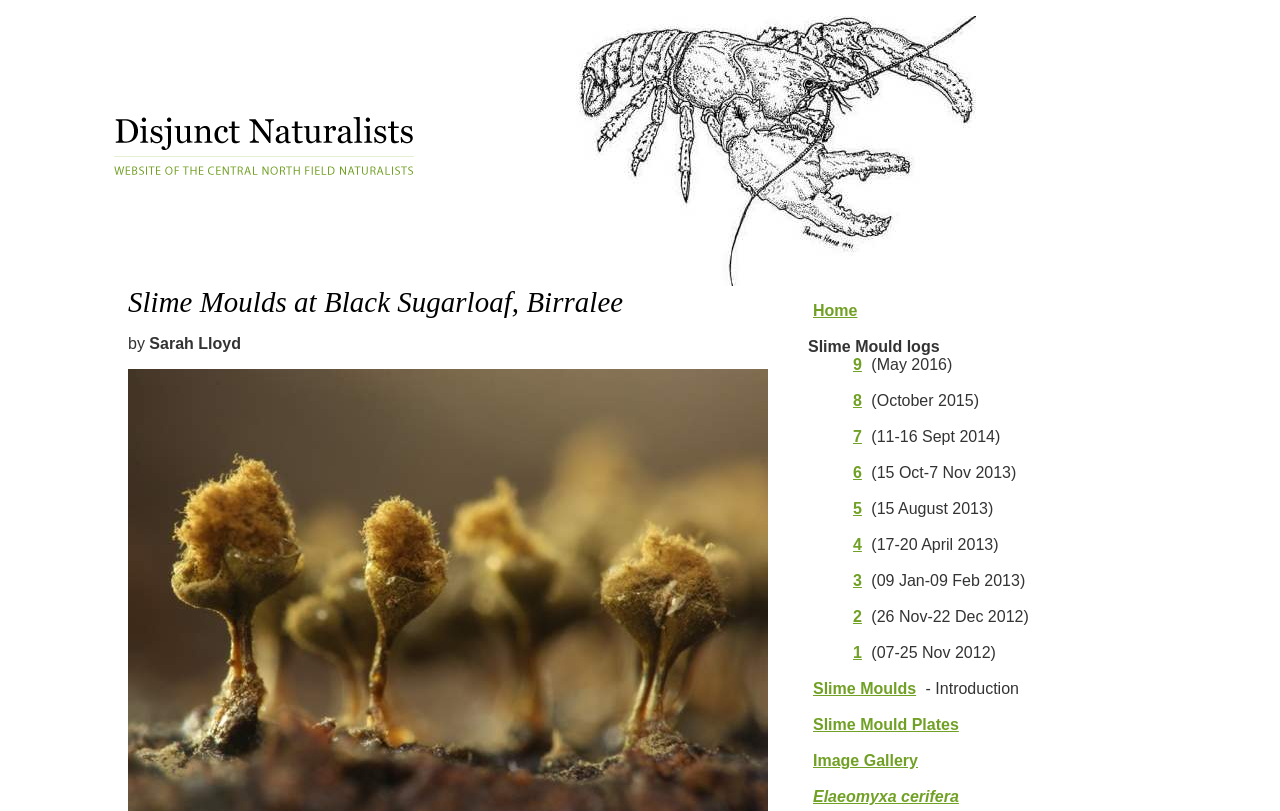Provide a brief response to the question using a single word or phrase: 
How many Slime Mould logs are listed on the webpage?

9